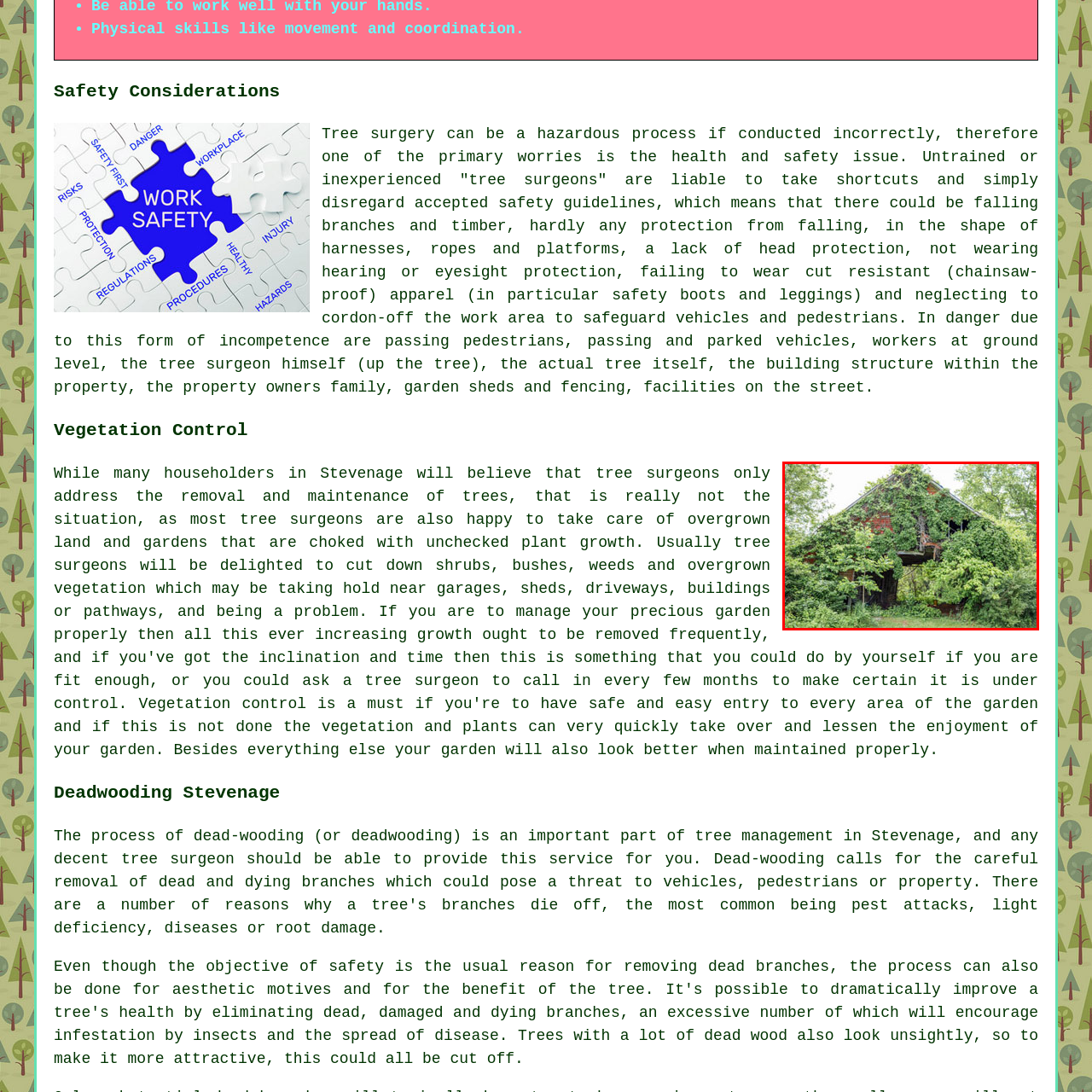Check the highlighted part in pink, What is filtering through the trees? 
Use a single word or phrase for your answer.

Sunlight